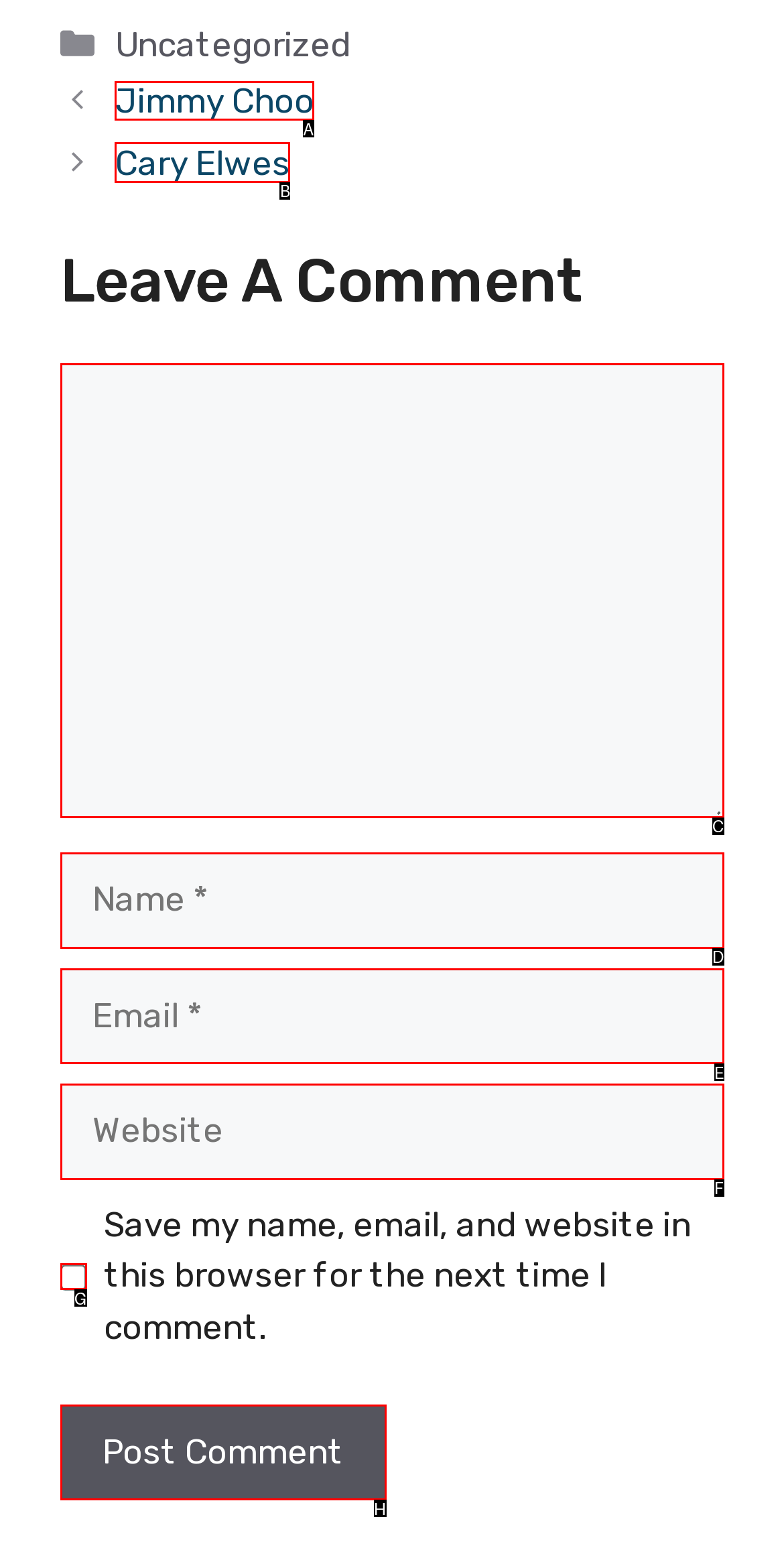Which option should be clicked to complete this task: Click on the 'Jimmy Choo' link
Reply with the letter of the correct choice from the given choices.

A